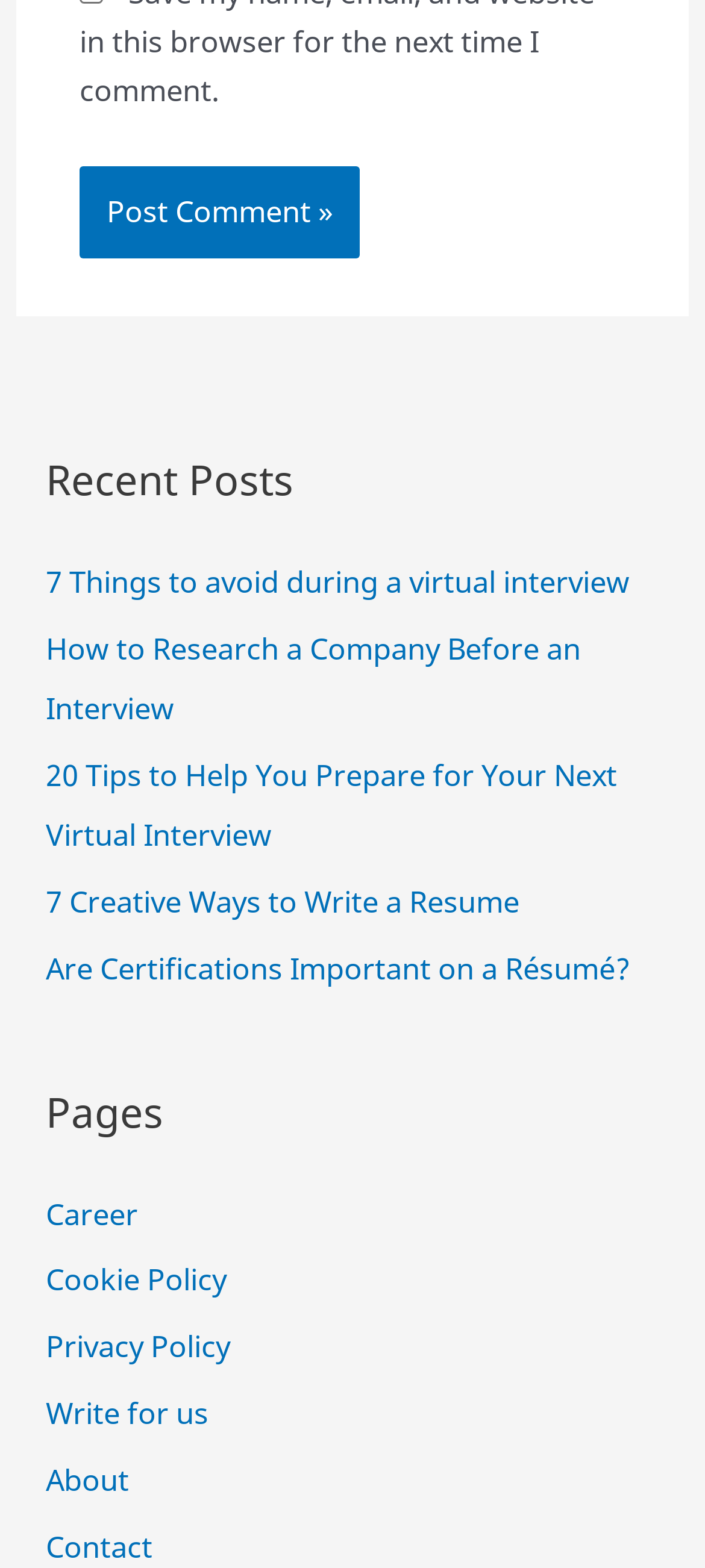Please find the bounding box coordinates of the section that needs to be clicked to achieve this instruction: "Contact us".

[0.065, 0.973, 0.216, 0.999]